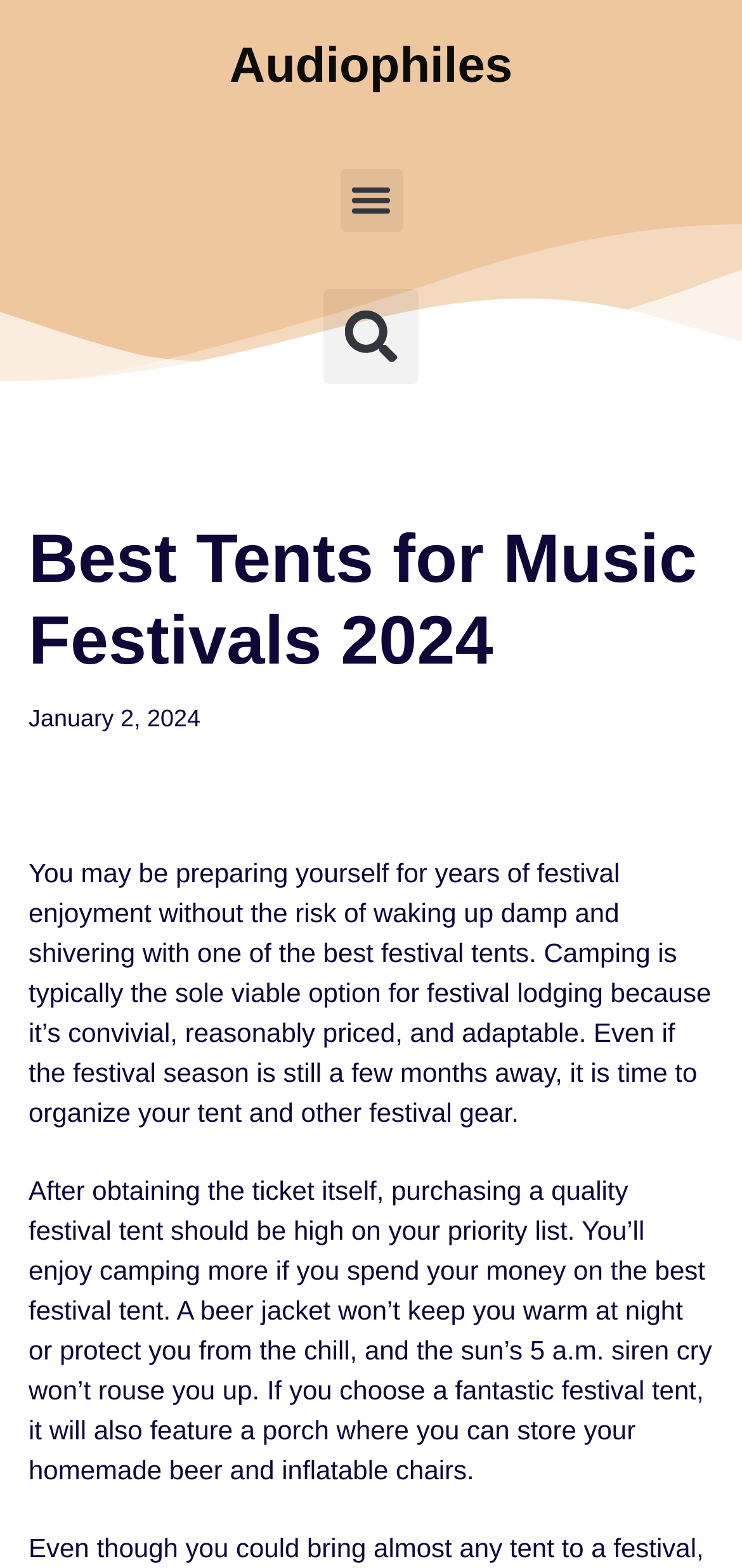Give a concise answer of one word or phrase to the question: 
What is the alternative to camping for festival lodging?

None